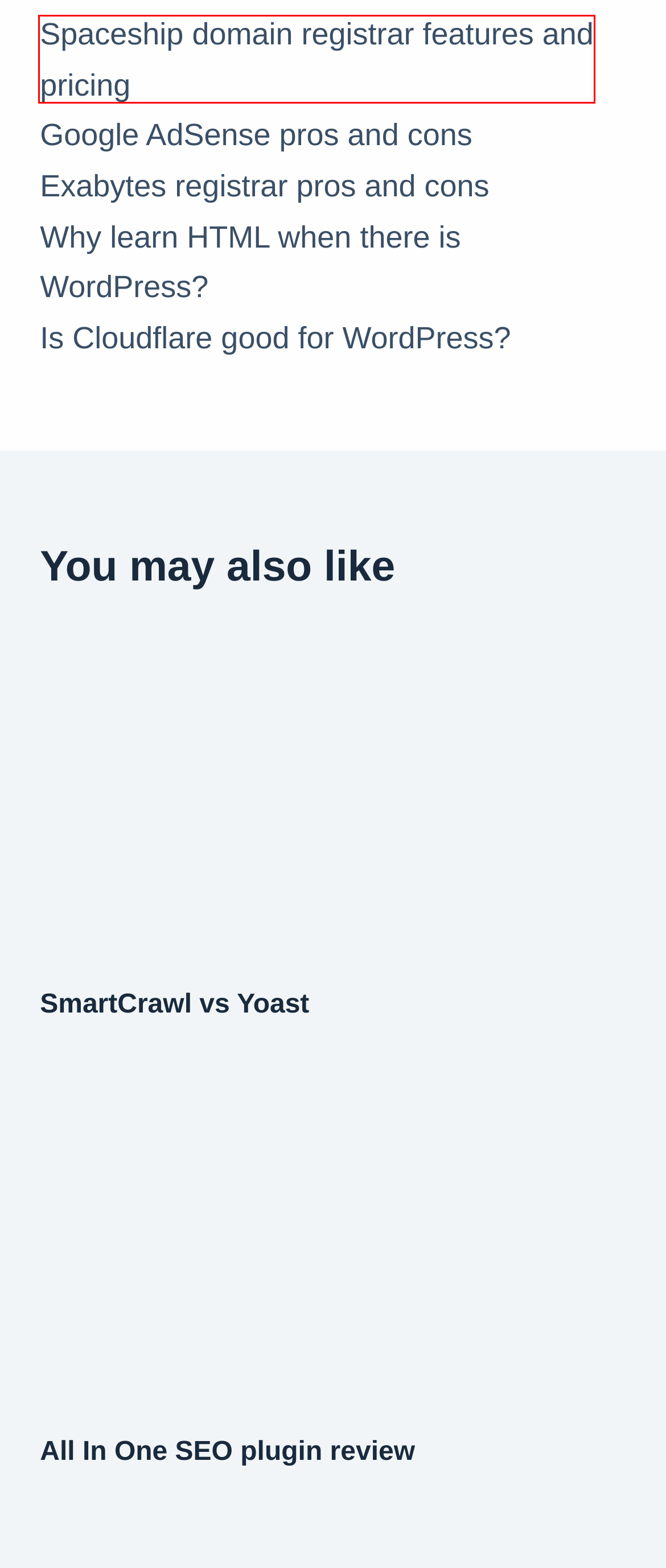You have a screenshot showing a webpage with a red bounding box highlighting an element. Choose the webpage description that best fits the new webpage after clicking the highlighted element. The descriptions are:
A. Google AdSense pros and cons
B. Is Cloudflare good for WordPress?
C. SmartCrawl vs Yoast (2023)
D. Exabytes registrar pros and cons
E. All In One SEO plugin review (2023)
F. Why learn HTML when there is WordPress?
G. WPTLS - WordPress Plugins, themes and related services
H. Spaceship domain registrar features and pricing

H